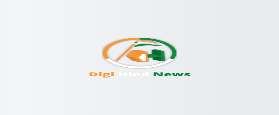What does the logo convey?
Based on the image, please offer an in-depth response to the question.

The logo of Digi Hind News not only serves as a branding element for the news outlet but also conveys its commitment to delivering timely and relevant news content, which is essential for a digital news platform.